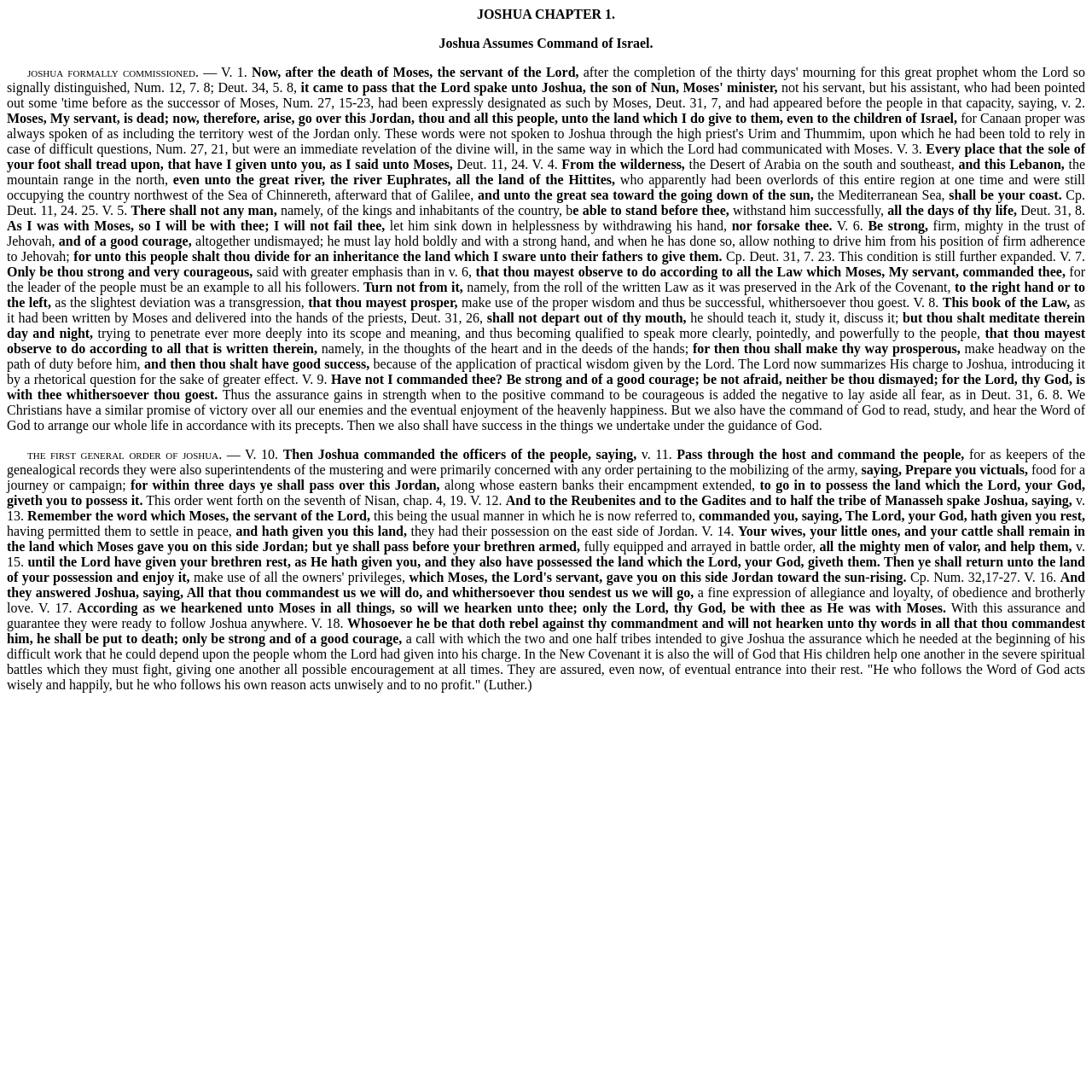Generate a thorough caption that explains the contents of the webpage.

The webpage is a biblical study page focused on Joshua Chapter 1. At the top, there is a title "JOSHUA CHAPTER 1" followed by a brief summary "Joshua Assumes Command of Israel." 

Below the title, there are multiple sections of text, each with a specific theme or topic related to Joshua Chapter 1. The text is densely packed, with no images or breaks in between. The sections are not explicitly separated, but the content flows from one idea to the next, exploring different aspects of Joshua's command and the people's preparation to enter the Promised Land.

The text is written in a formal, biblical style, with many references to God, Moses, and the Israelites. There are also explanations and interpretations of the biblical text, providing context and meaning to the original scripture.

Throughout the page, there are many verses quoted from Joshua Chapter 1, with explanations and commentary following each verse. The text is rich in detail, providing a thorough analysis of the chapter and its significance in the biblical narrative.

Overall, the webpage is a comprehensive study guide for Joshua Chapter 1, providing an in-depth exploration of the biblical text and its meaning.